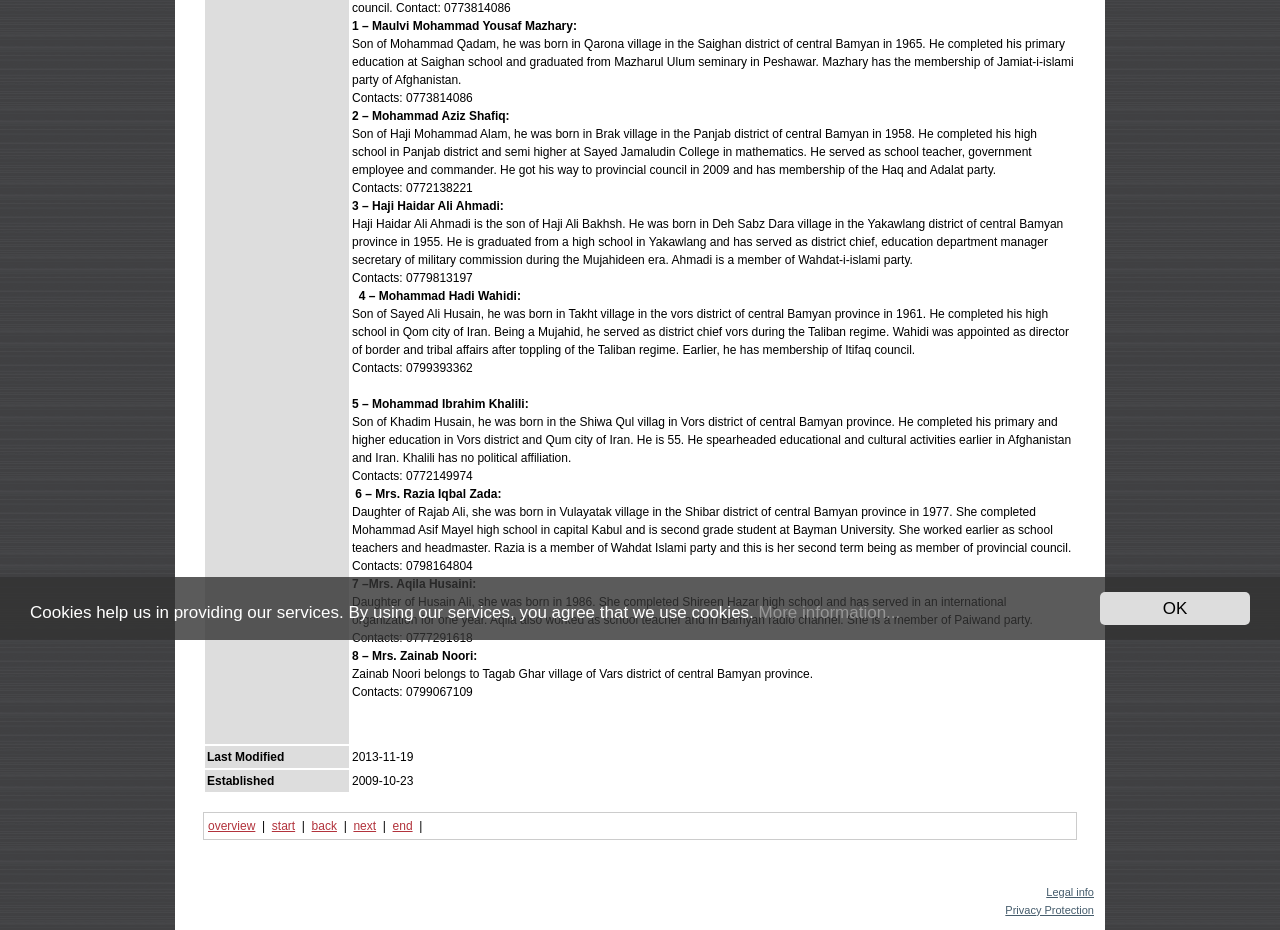Predict the bounding box of the UI element based on the description: "overview". The coordinates should be four float numbers between 0 and 1, formatted as [left, top, right, bottom].

[0.162, 0.88, 0.199, 0.895]